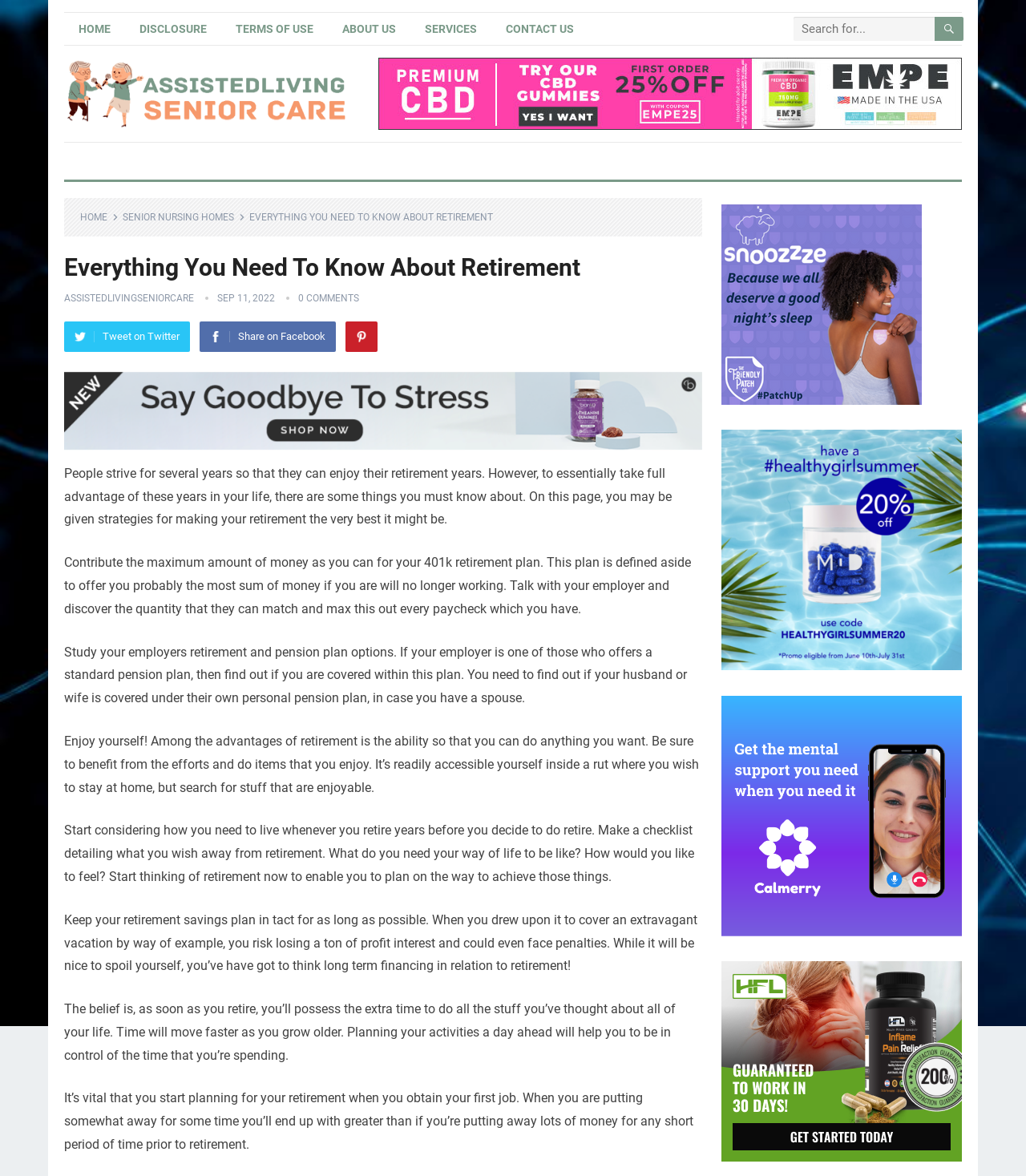Produce an extensive caption that describes everything on the webpage.

This webpage is about retirement planning, with the title "Everything You Need To Know About Retirement" at the top. The page has a navigation menu at the top with links to "HOME", "DISCLOSURE", "TERMS OF USE", "ABOUT US", "SERVICES", and "CONTACT US". There is also a search box at the top right corner.

Below the navigation menu, there is a large banner with a background image and several links, including "HOME", "SENIOR NURSING HOMES", and "ASSISTEDLIVINGSENIORCARE". The title "Everything You Need To Know About Retirement" is repeated in a larger font, along with the date "SEP 11, 2022" and a link to "0 COMMENTS".

The main content of the page is divided into several sections, each with a heading and a block of text. The sections provide advice and strategies for making the most of retirement, such as contributing to a 401k plan, studying employer retirement and pension plan options, enjoying oneself, and planning for retirement years in advance. There are six sections in total, each with a brief paragraph of text.

Throughout the page, there are several images, including social media icons for Twitter, Facebook, and Pinterest, as well as images related to the content of each section. There are also several links to other pages or articles, including "L-Theanine Gummies" and four links at the bottom of the page with accompanying images.

Overall, the page is well-organized and easy to navigate, with clear headings and concise text. The use of images and links adds visual interest and provides additional resources for readers.